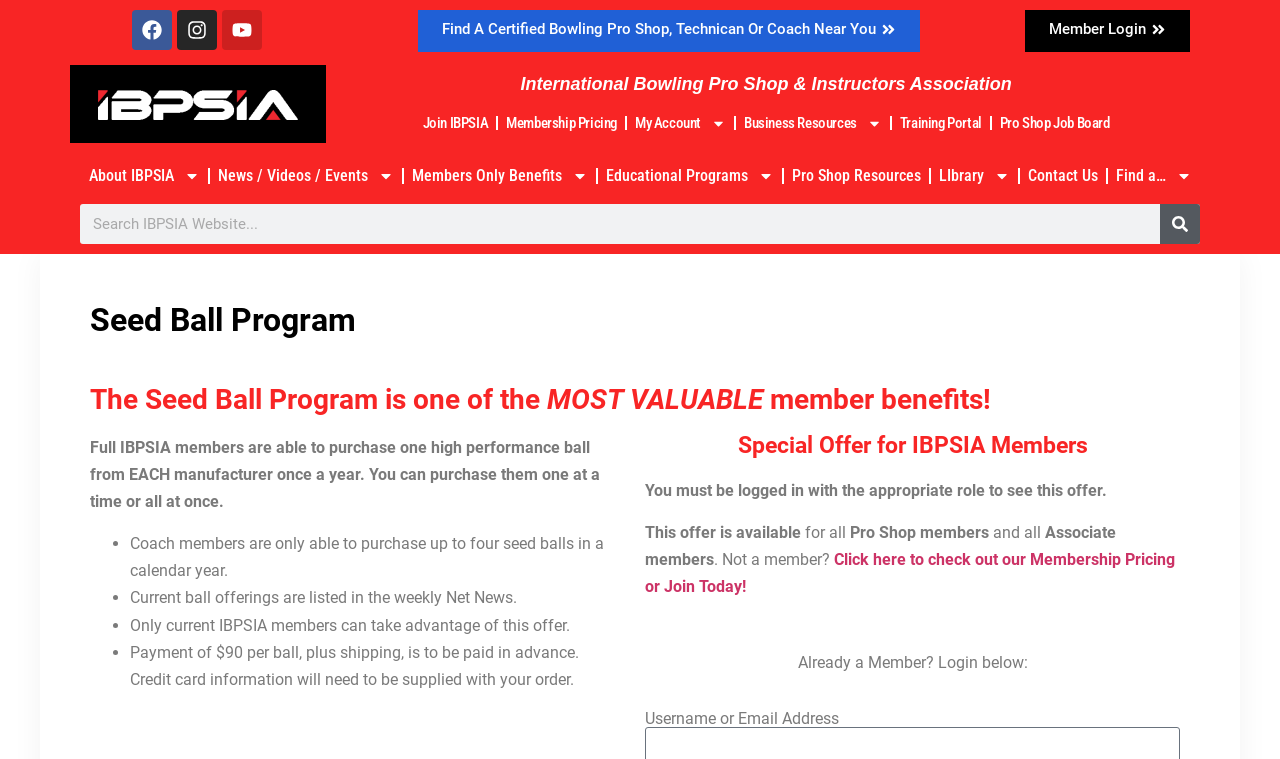Please determine the main heading text of this webpage.

Seed Ball Program